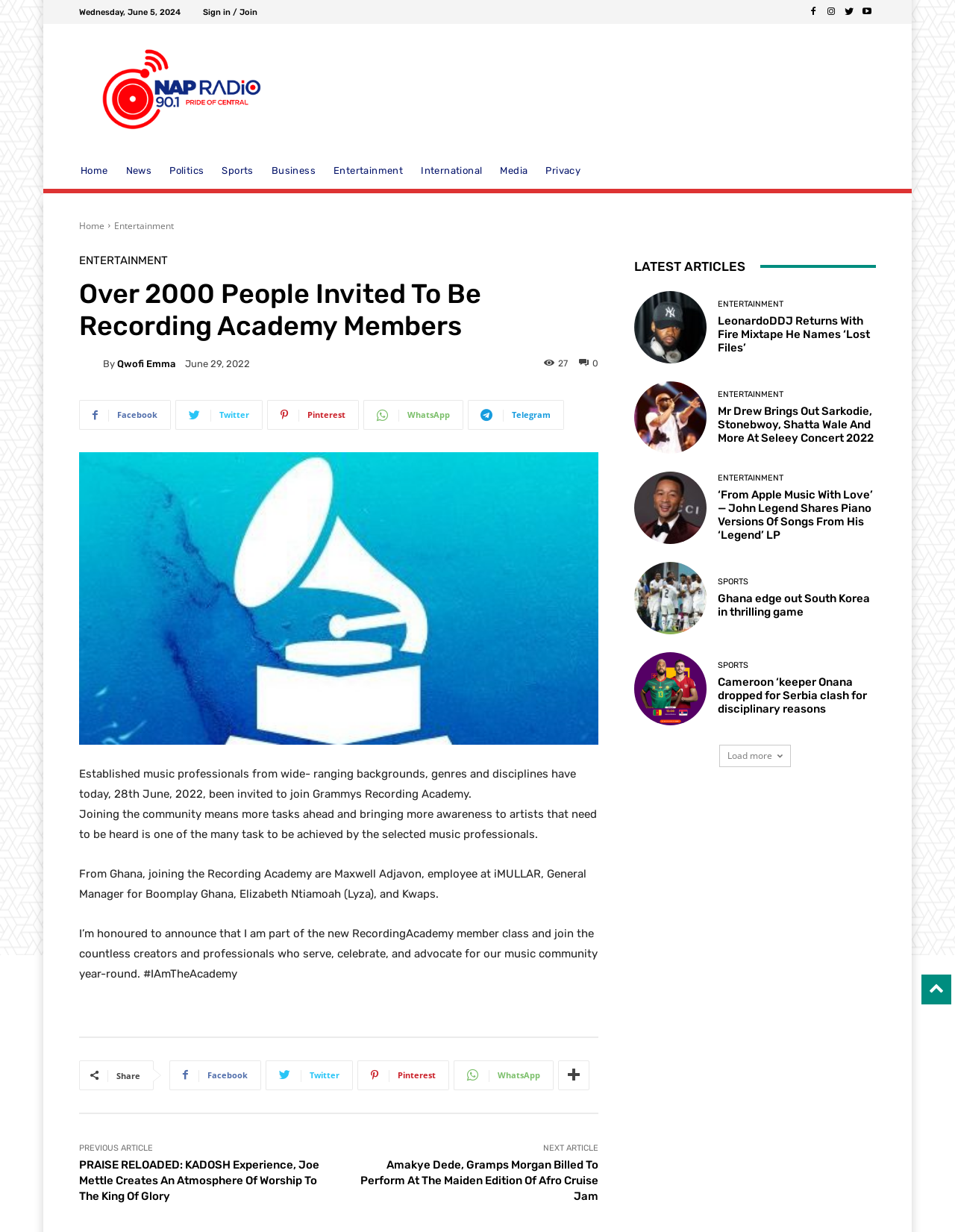What is the purpose of joining the Recording Academy?
Refer to the image and provide a concise answer in one word or phrase.

Bringing more awareness to artists